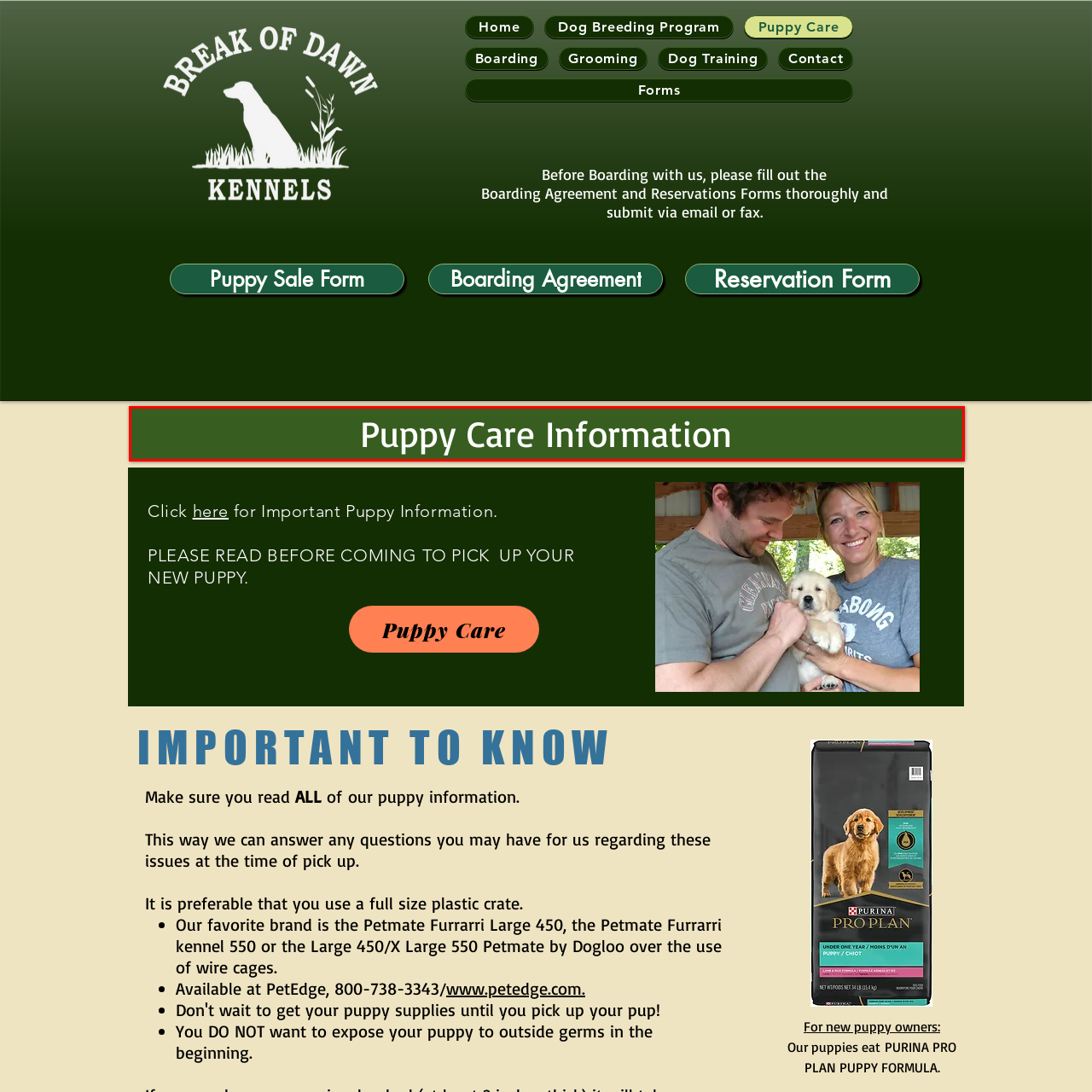What is the purpose of the 'Puppy Care Information' section?  
Pay attention to the image within the red frame and give a detailed answer based on your observations from the image.

The caption implies that the 'Puppy Care Information' section is designed to provide essential details regarding the care and well-being of puppies, with the goal of encouraging potential owners to thoroughly read up on the information before bringing a new puppy home.